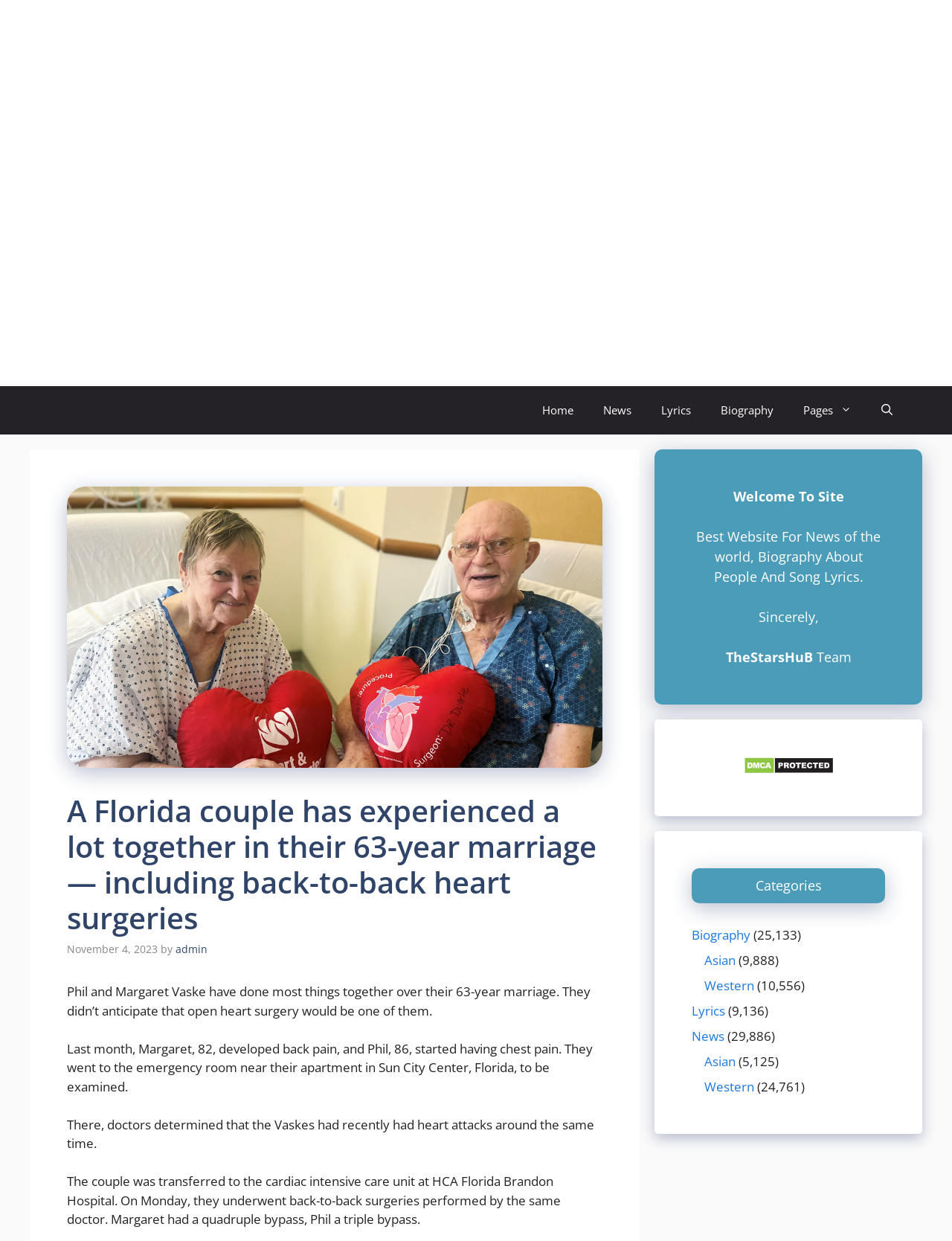What is the name of the couple in the article?
Answer with a single word or phrase by referring to the visual content.

Phil and Margaret Vaske